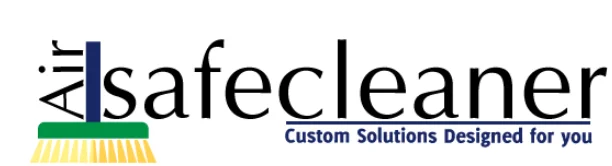What is the tone of the brand presence in the cleaning industry?
We need a detailed and meticulous answer to the question.

The color scheme and design elements of the logo indicate a professional and trustworthy brand presence in the cleaning industry, suggesting that the company is reliable and competent in providing cleaning solutions.